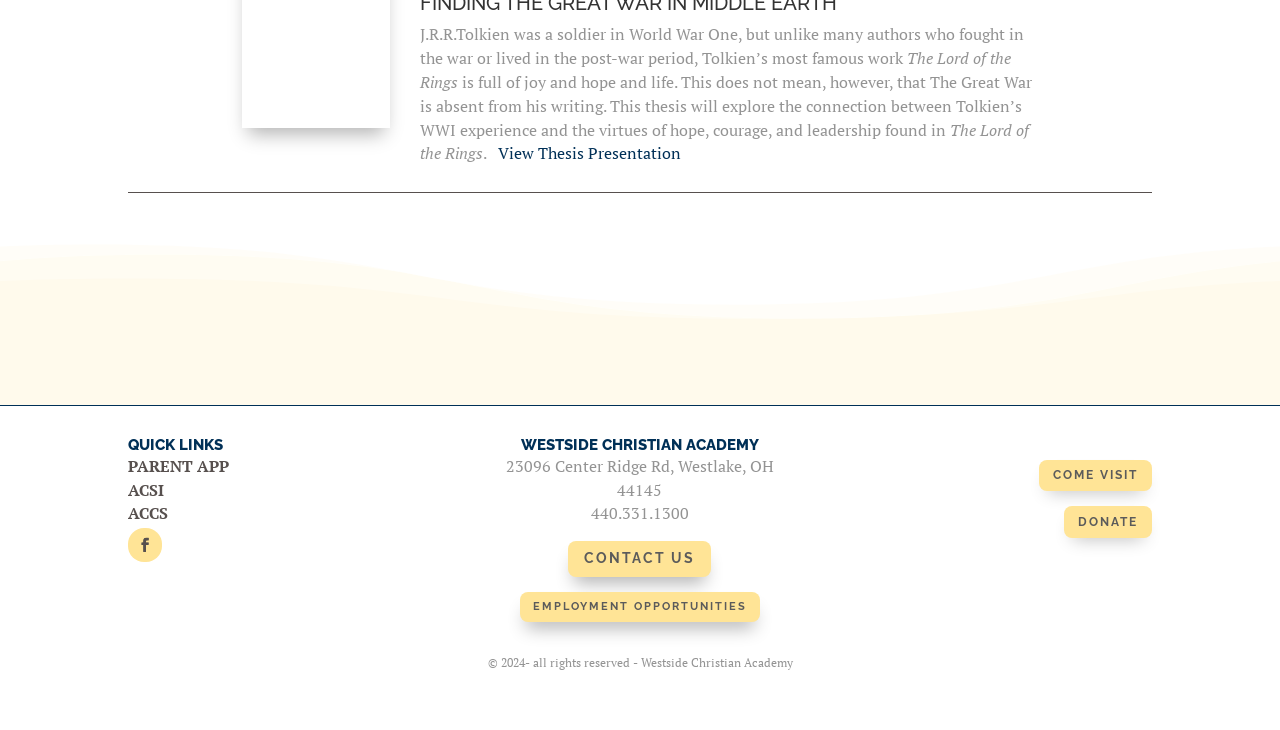Provide a brief response to the question below using one word or phrase:
What is the address of Westside Christian Academy?

23096 Center Ridge Rd, Westlake, OH 44145